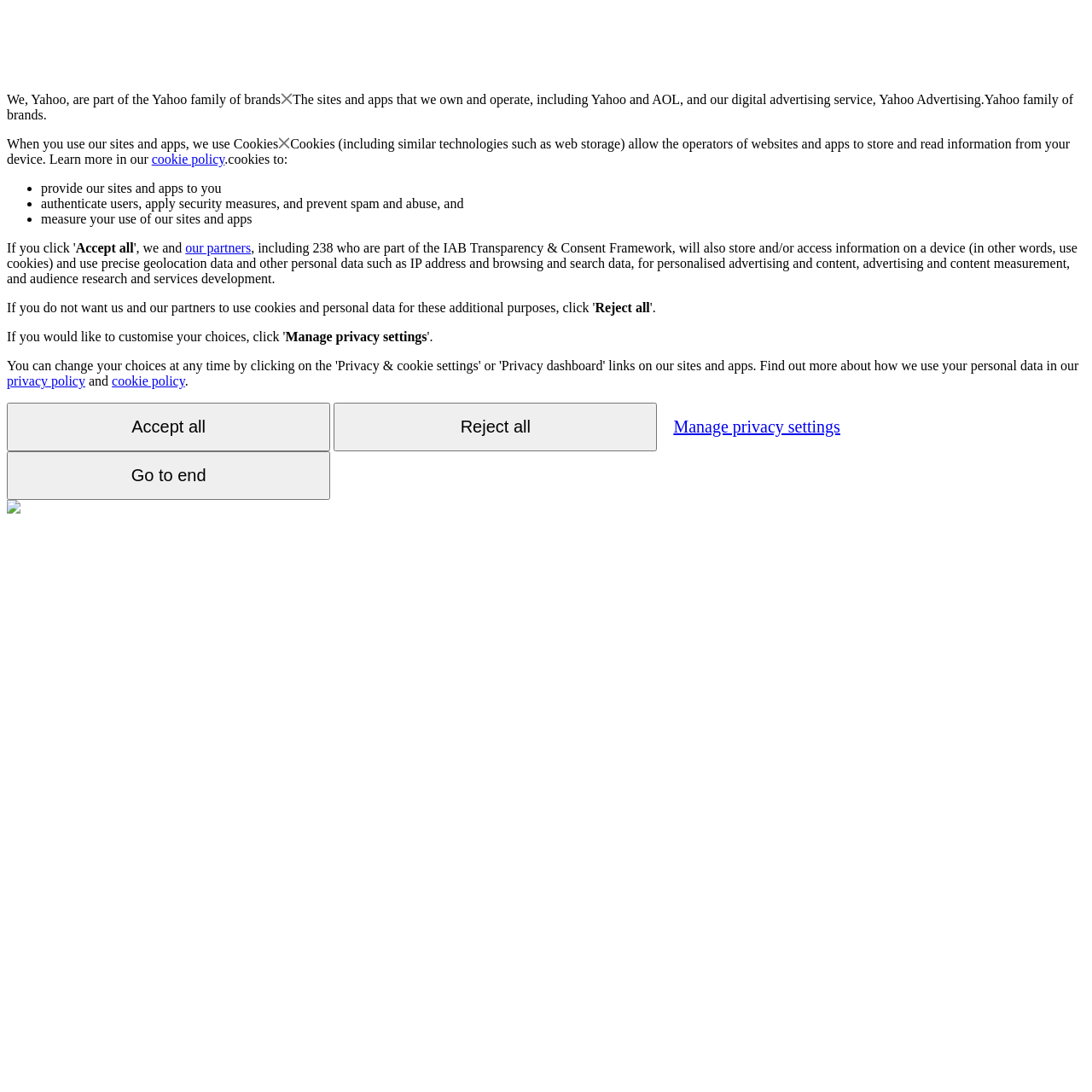How many partners are part of the IAB Transparency & Consent Framework?
Based on the image content, provide your answer in one word or a short phrase.

238